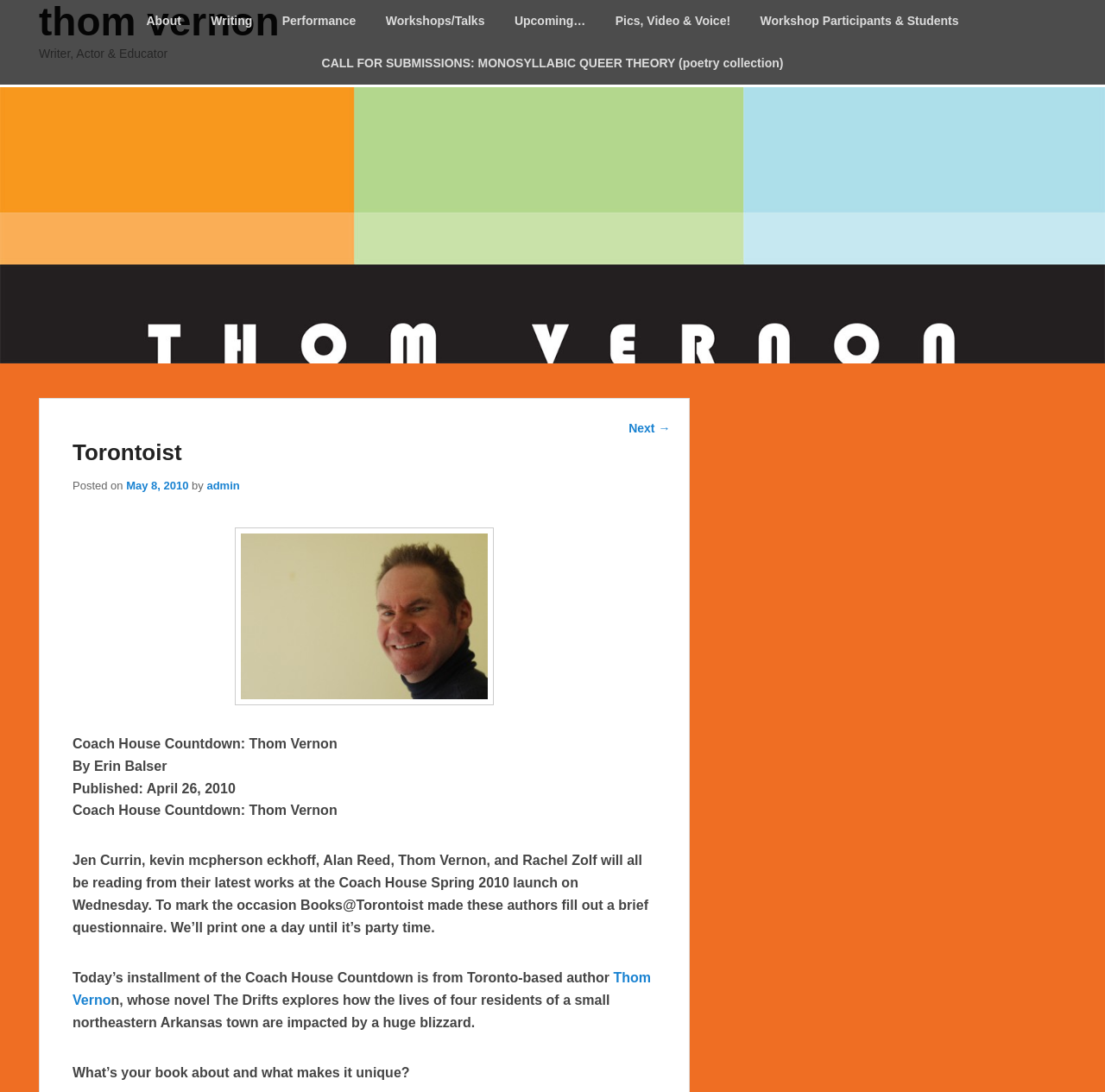Specify the bounding box coordinates of the element's area that should be clicked to execute the given instruction: "View the 'Writing' page". The coordinates should be four float numbers between 0 and 1, i.e., [left, top, right, bottom].

[0.179, 0.0, 0.24, 0.039]